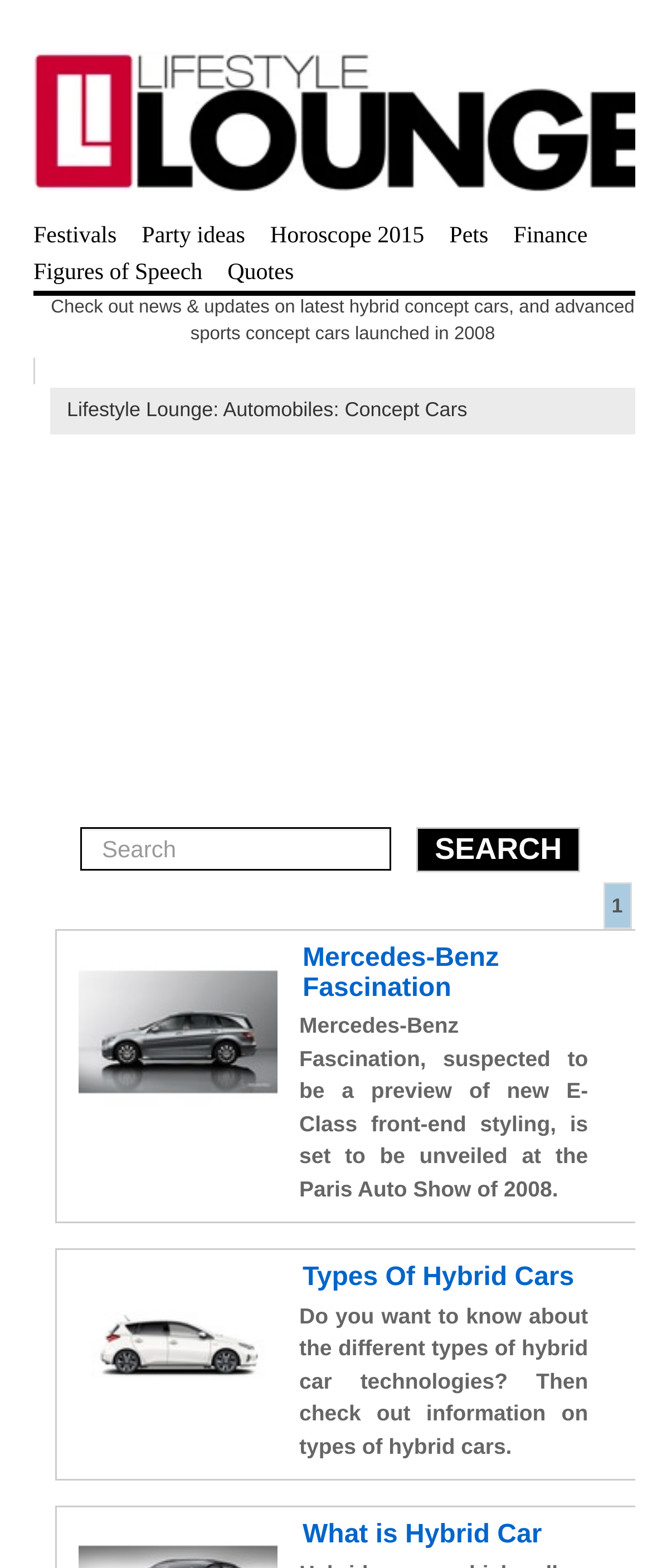Articulate a complete and detailed caption of the webpage elements.

This webpage is about concept cars, particularly hybrid and advanced sports concept cars launched in 2008. At the top left, there is a navigation menu with links to various topics such as lifestyle, festivals, party ideas, horoscope, pets, finance, and figures of speech. Below this menu, there is a brief introduction to the webpage's content, which is about checking out news and updates on latest hybrid concept cars and advanced sports concept cars launched in 2008.

On the top right, there is a logo or image of "Lifestyle Lounge" with a corresponding link. Below this, there are more links to related topics such as automobiles and concept cars. There is also an advertisement iframe in this section.

In the middle of the page, there is a search bar with a textbox and a search button. Below the search bar, there are three sections with headings and corresponding links. The first section is about the Mercedes-Benz Fascination, which is suspected to be a preview of the new E-Class front-end styling, set to be unveiled at the Paris Auto Show of 2008. The second section is about the different types of hybrid car technologies, and the third section is about what a hybrid car is.

Overall, the webpage provides information and updates on concept cars, particularly hybrid and advanced sports concept cars, with additional links to related topics and a search function.